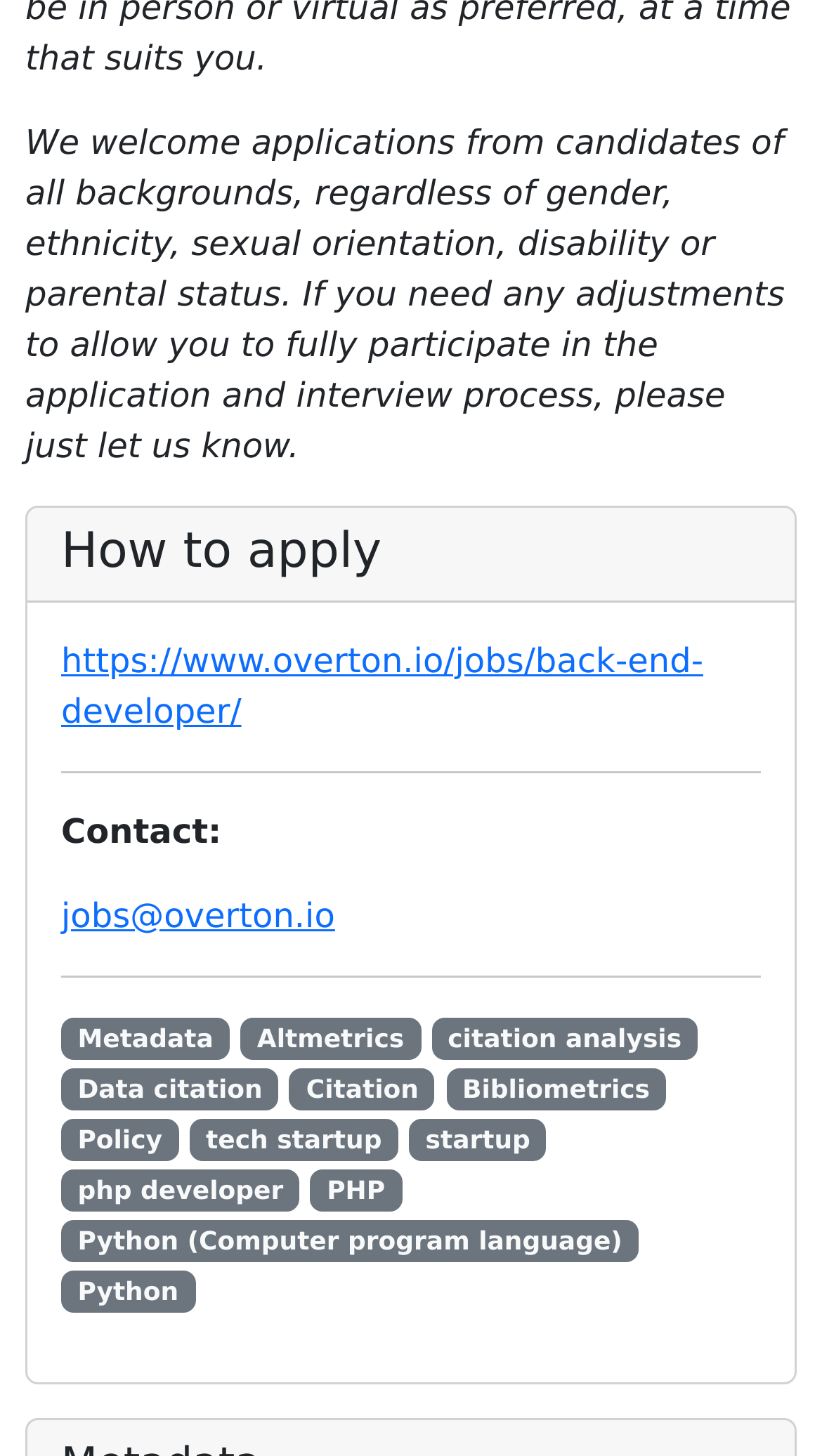Indicate the bounding box coordinates of the element that needs to be clicked to satisfy the following instruction: "Learn more about metadata". The coordinates should be four float numbers between 0 and 1, i.e., [left, top, right, bottom].

[0.074, 0.699, 0.28, 0.728]